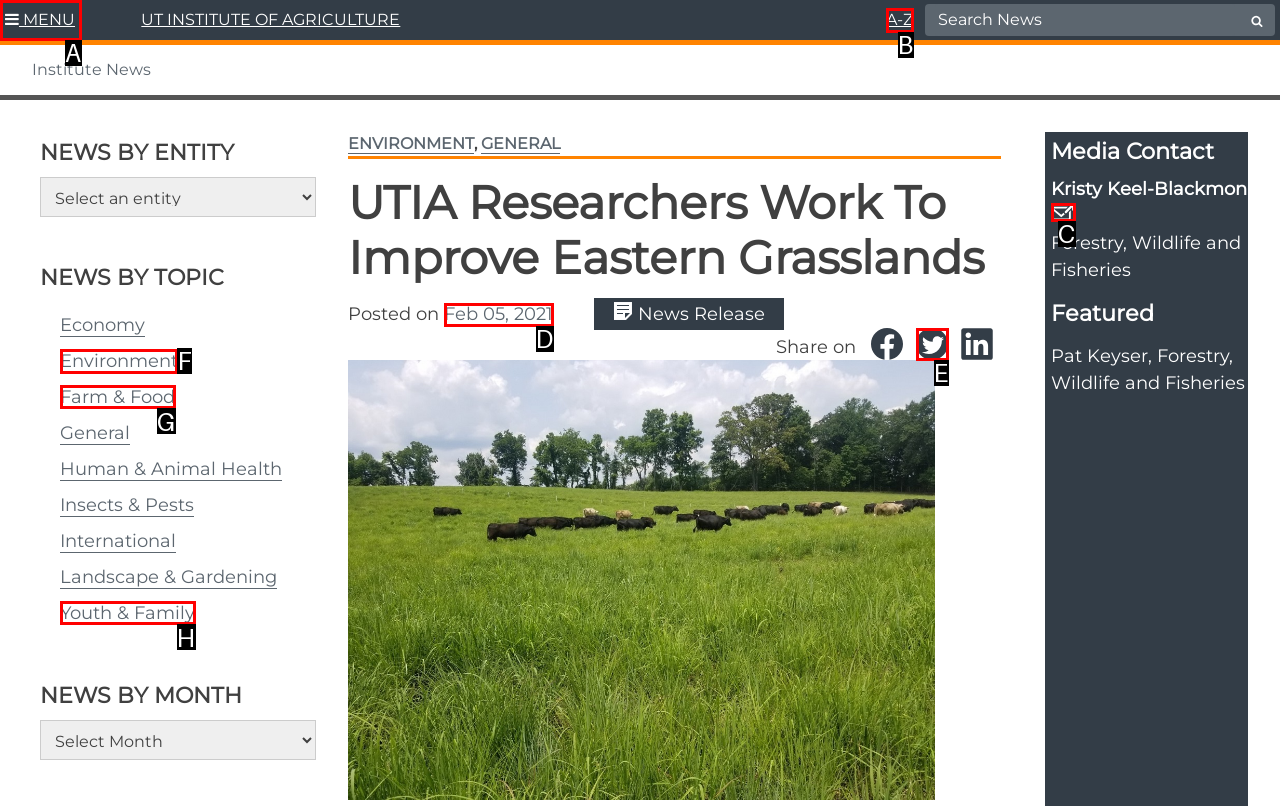Tell me which one HTML element I should click to complete this task: Read the news about Environment Answer with the option's letter from the given choices directly.

F